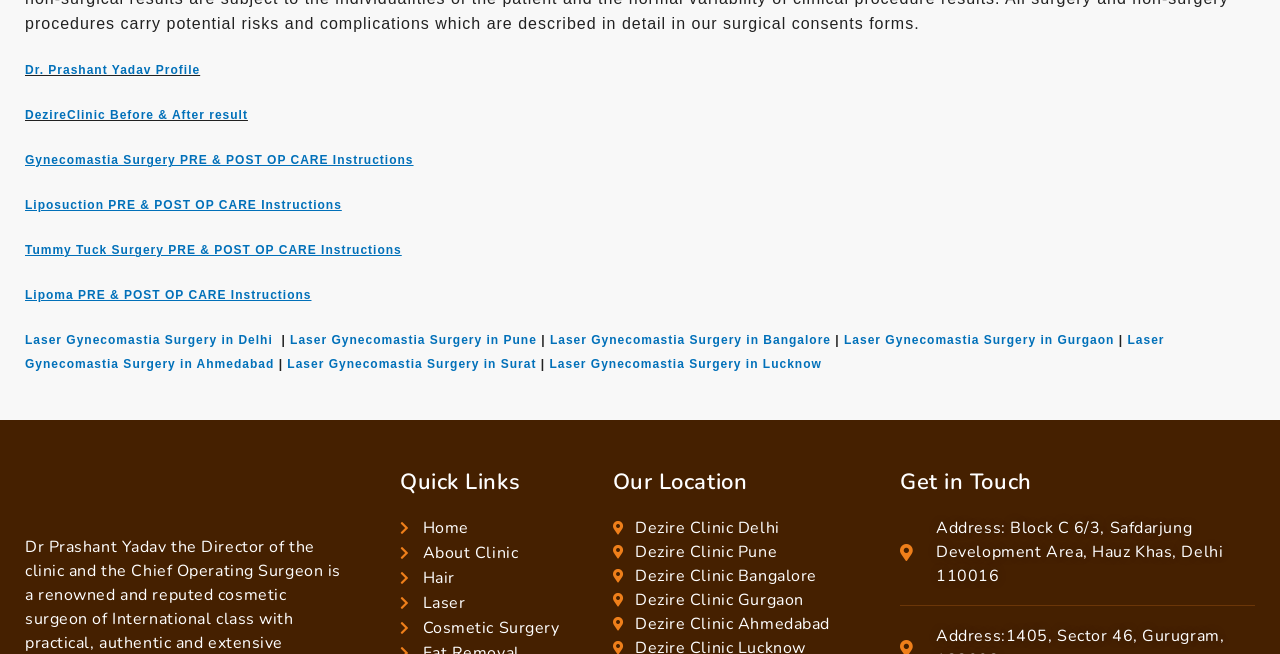Locate the bounding box coordinates of the element to click to perform the following action: 'Explore Laser Gynecomastia Surgery in Pune'. The coordinates should be given as four float values between 0 and 1, in the form of [left, top, right, bottom].

[0.227, 0.51, 0.419, 0.531]